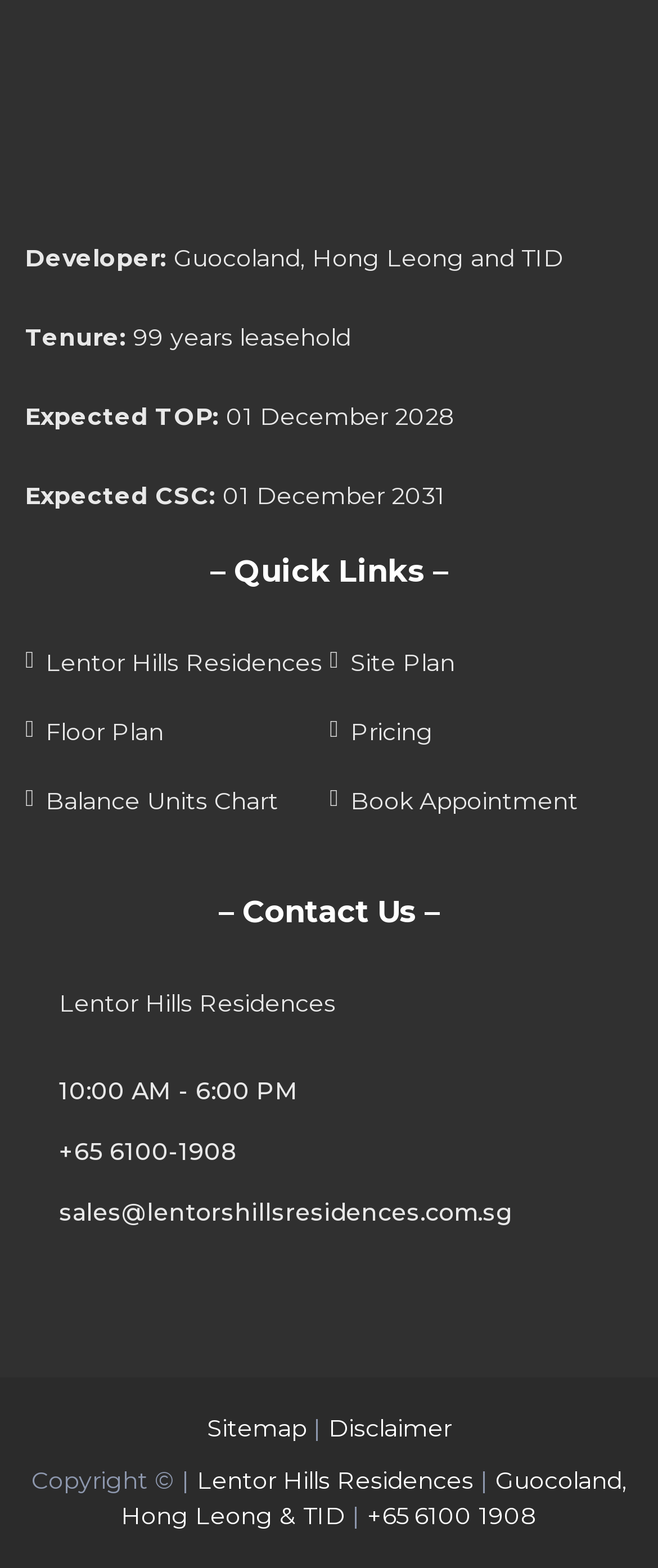What is the expected TOP of Lentor Hills Residences?
From the screenshot, provide a brief answer in one word or phrase.

01 December 2028